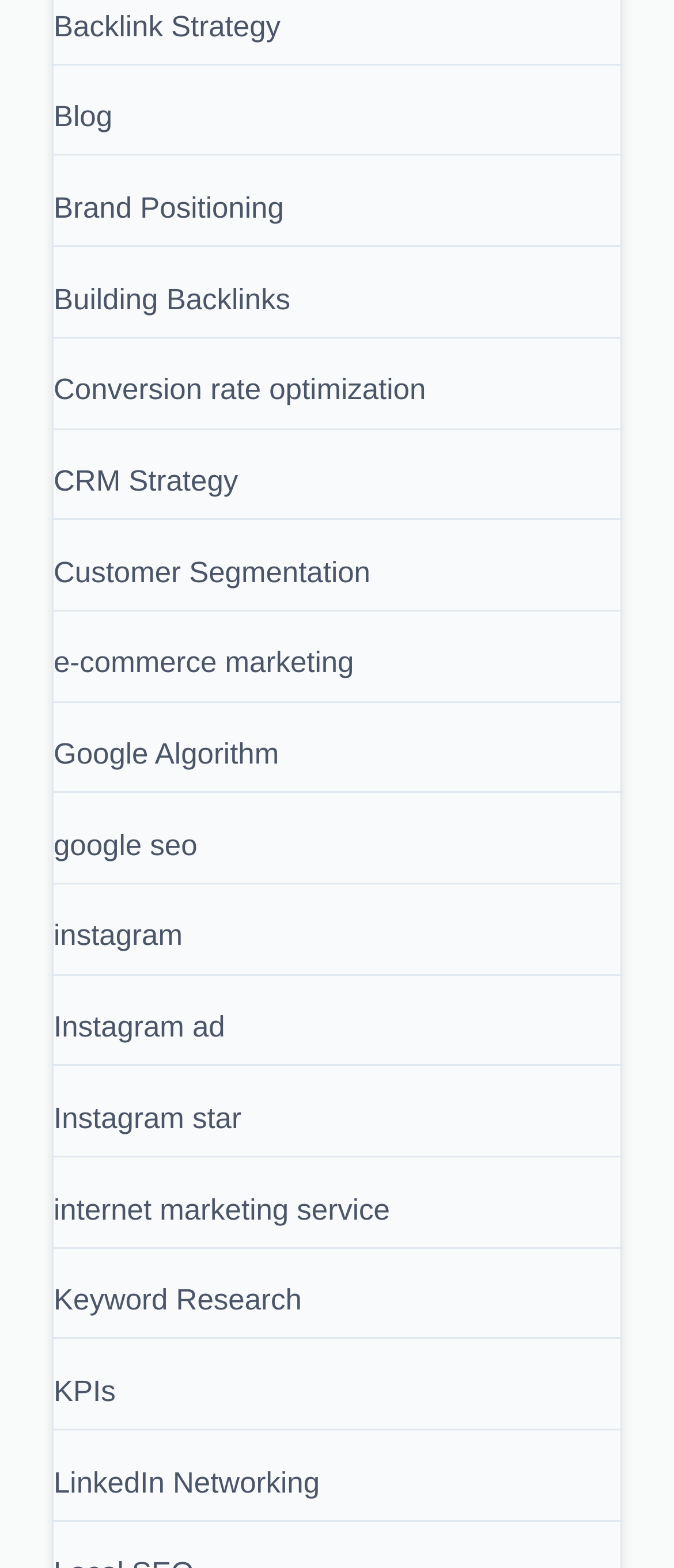How many links are there on the webpage?
Based on the image, give a one-word or short phrase answer.

19